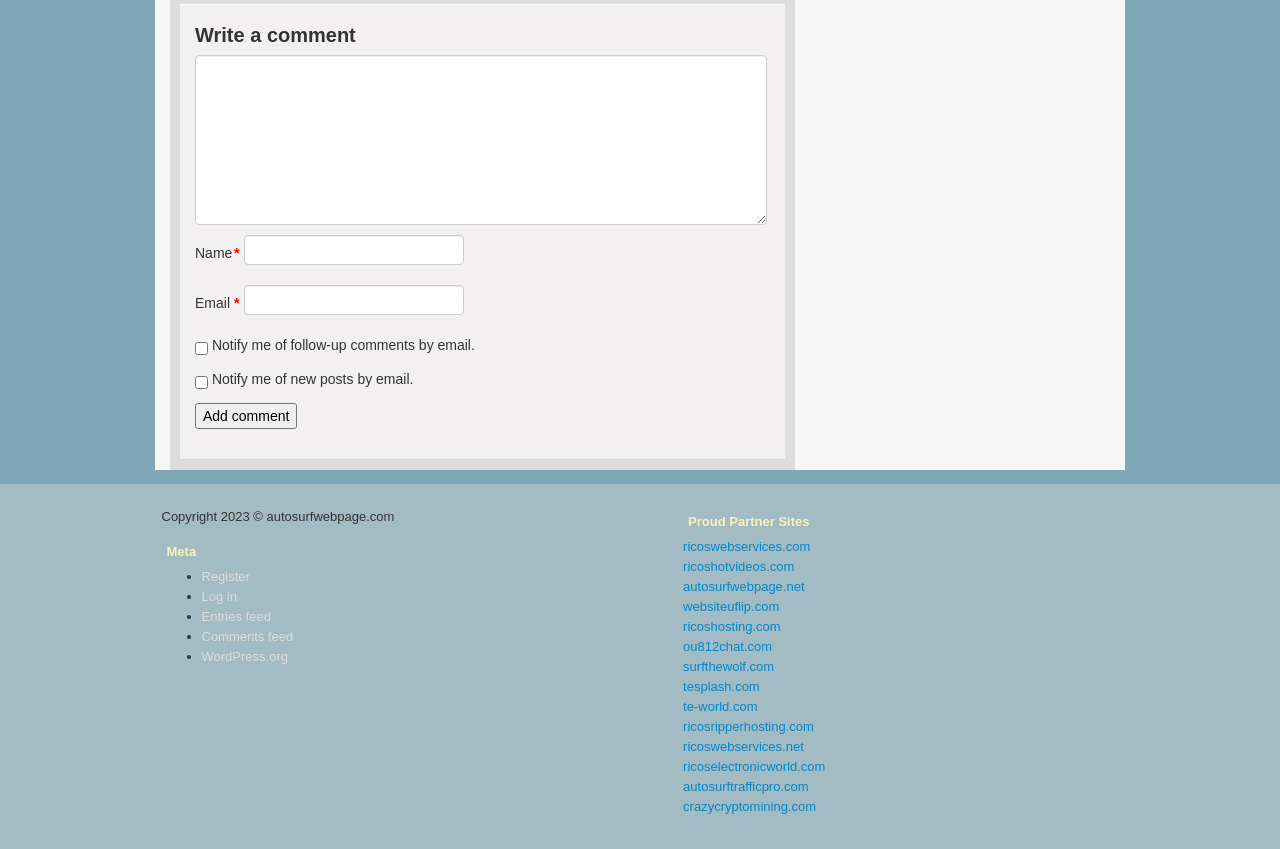Please locate the clickable area by providing the bounding box coordinates to follow this instruction: "Write a comment".

[0.152, 0.017, 0.602, 0.065]